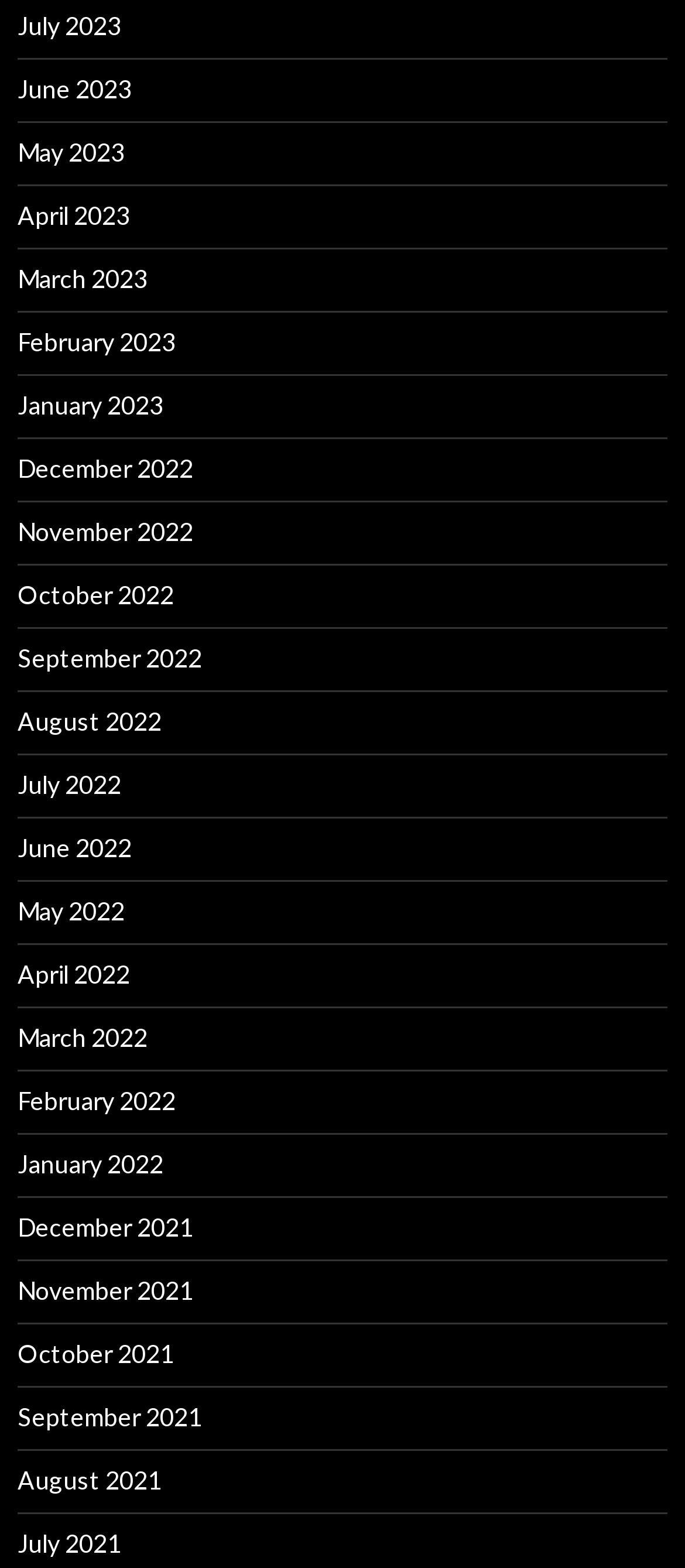Return the bounding box coordinates of the UI element that corresponds to this description: "May 2022". The coordinates must be given as four float numbers in the range of 0 and 1, [left, top, right, bottom].

[0.026, 0.571, 0.182, 0.59]